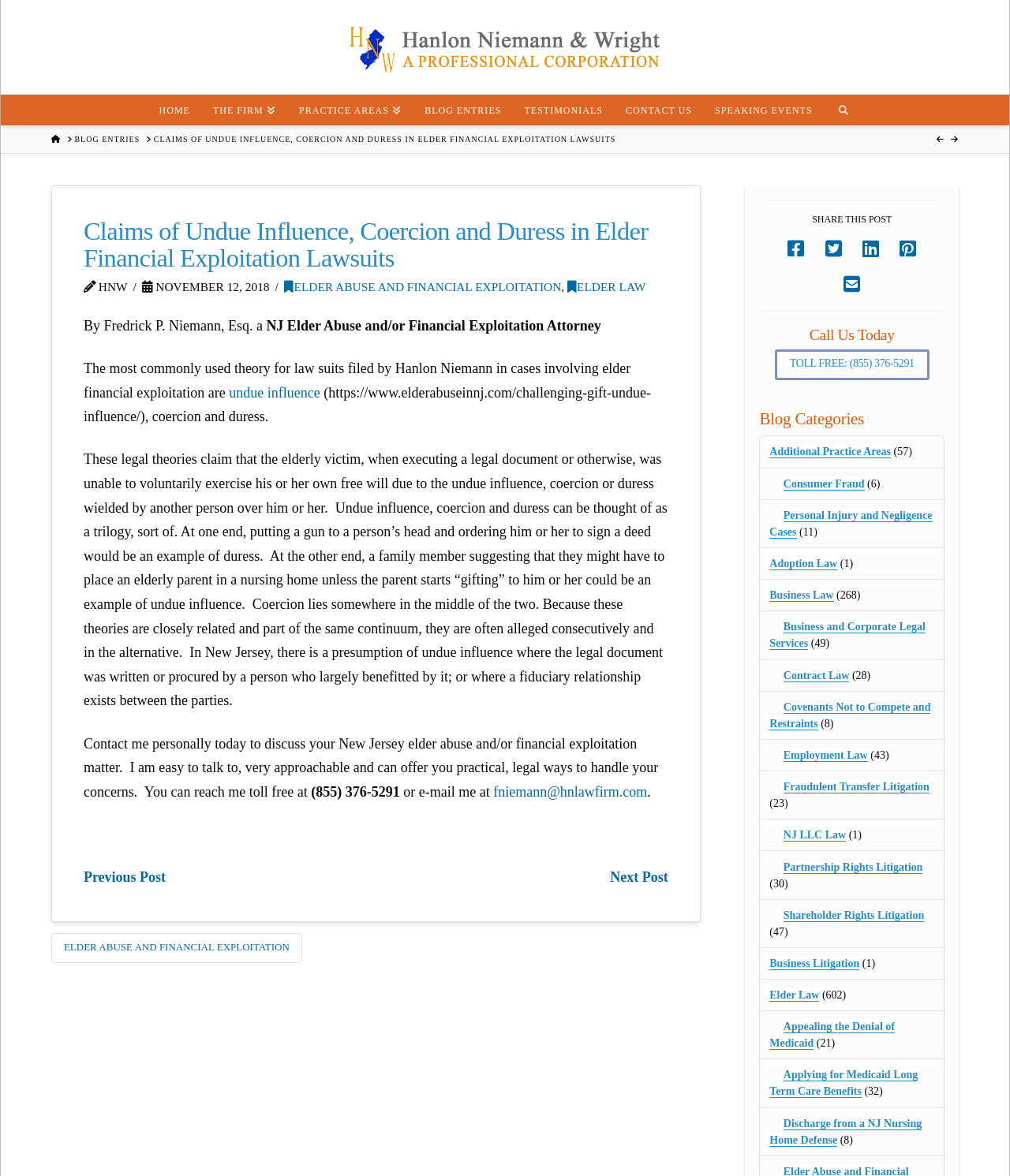Identify the bounding box for the given UI element using the description provided. Coordinates should be in the format (top-left x, top-left y, bottom-right x, bottom-right y) and must be between 0 and 1. Here is the description: Toll Free: (855) 376-5291

[0.767, 0.297, 0.92, 0.324]